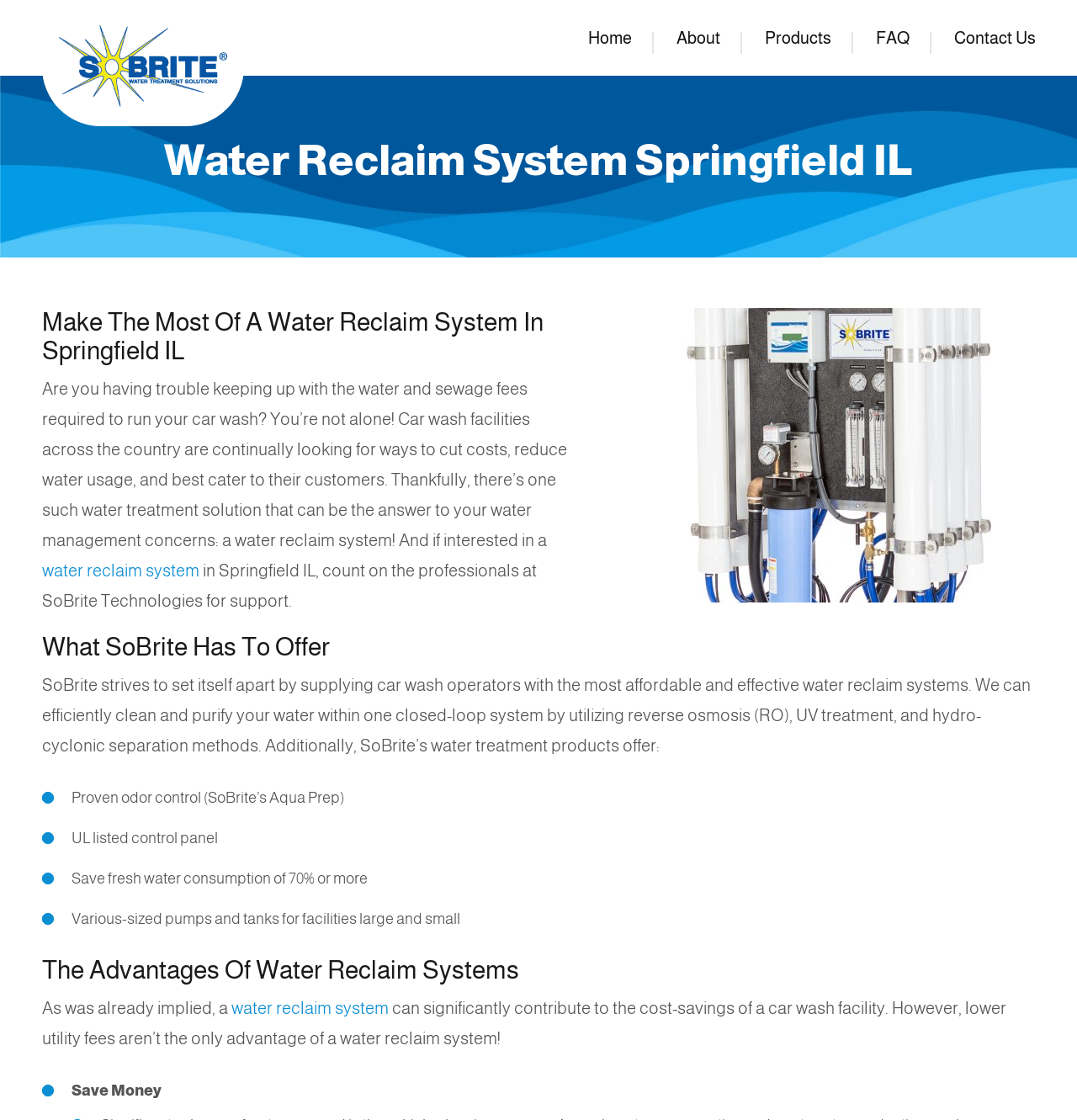Given the description of a UI element: "water reclaim system", identify the bounding box coordinates of the matching element in the webpage screenshot.

[0.039, 0.501, 0.185, 0.518]